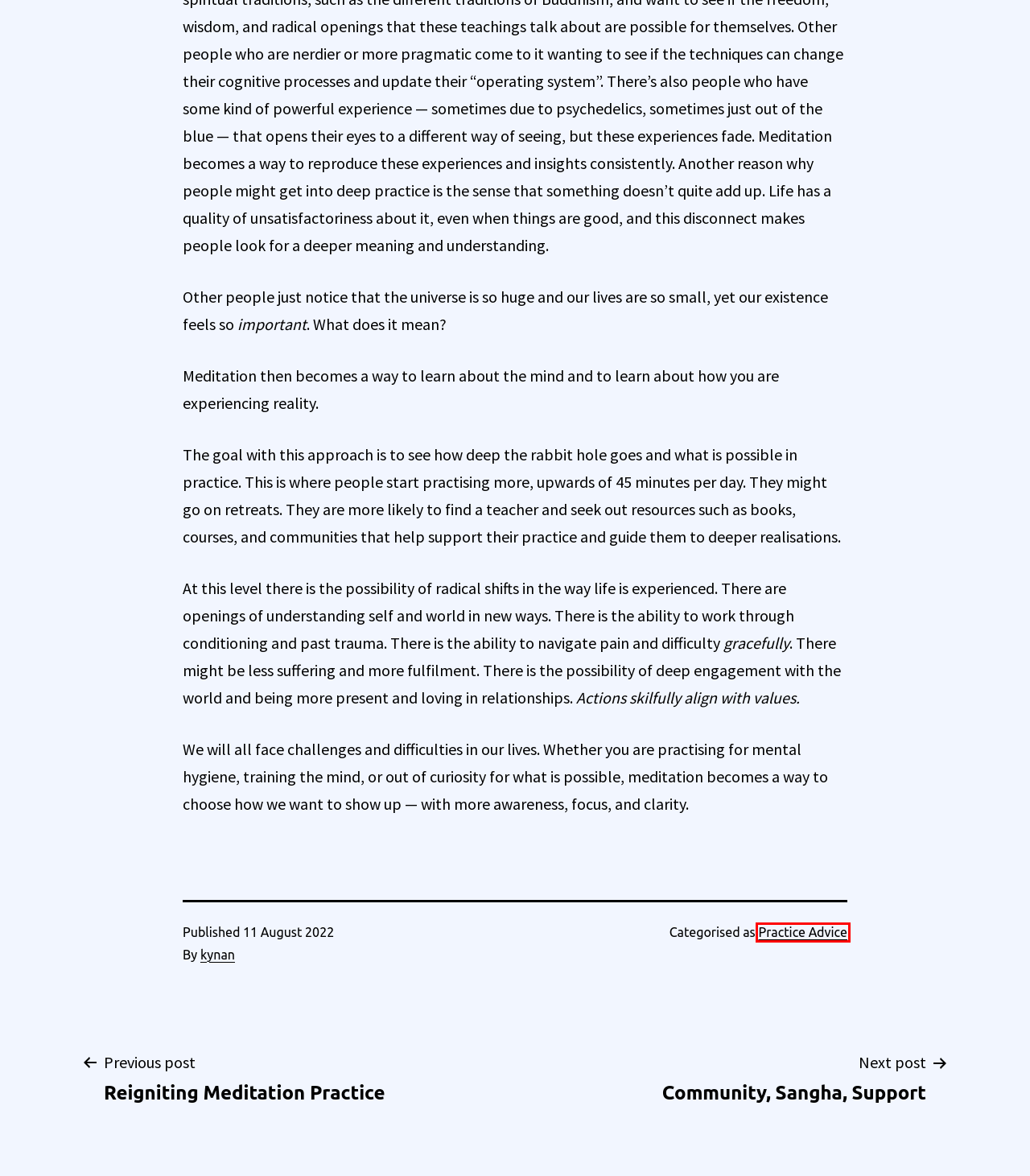Given a webpage screenshot with a UI element marked by a red bounding box, choose the description that best corresponds to the new webpage that will appear after clicking the element. The candidates are:
A. Teaching – Kynan Tan Meditation Teaching
B. One-on-one Meditation Coaching – Kynan Tan Meditation Teaching
C. Recordings – Kynan Tan Meditation Teaching
D. kynan – Kynan Tan Meditation Teaching
E. Reigniting Meditation Practice – Kynan Tan Meditation Teaching
F. Practice Advice – Kynan Tan Meditation Teaching
G. Donate – Kynan Tan Meditation Teaching
H. Community, Sangha, Support – Kynan Tan Meditation Teaching

F